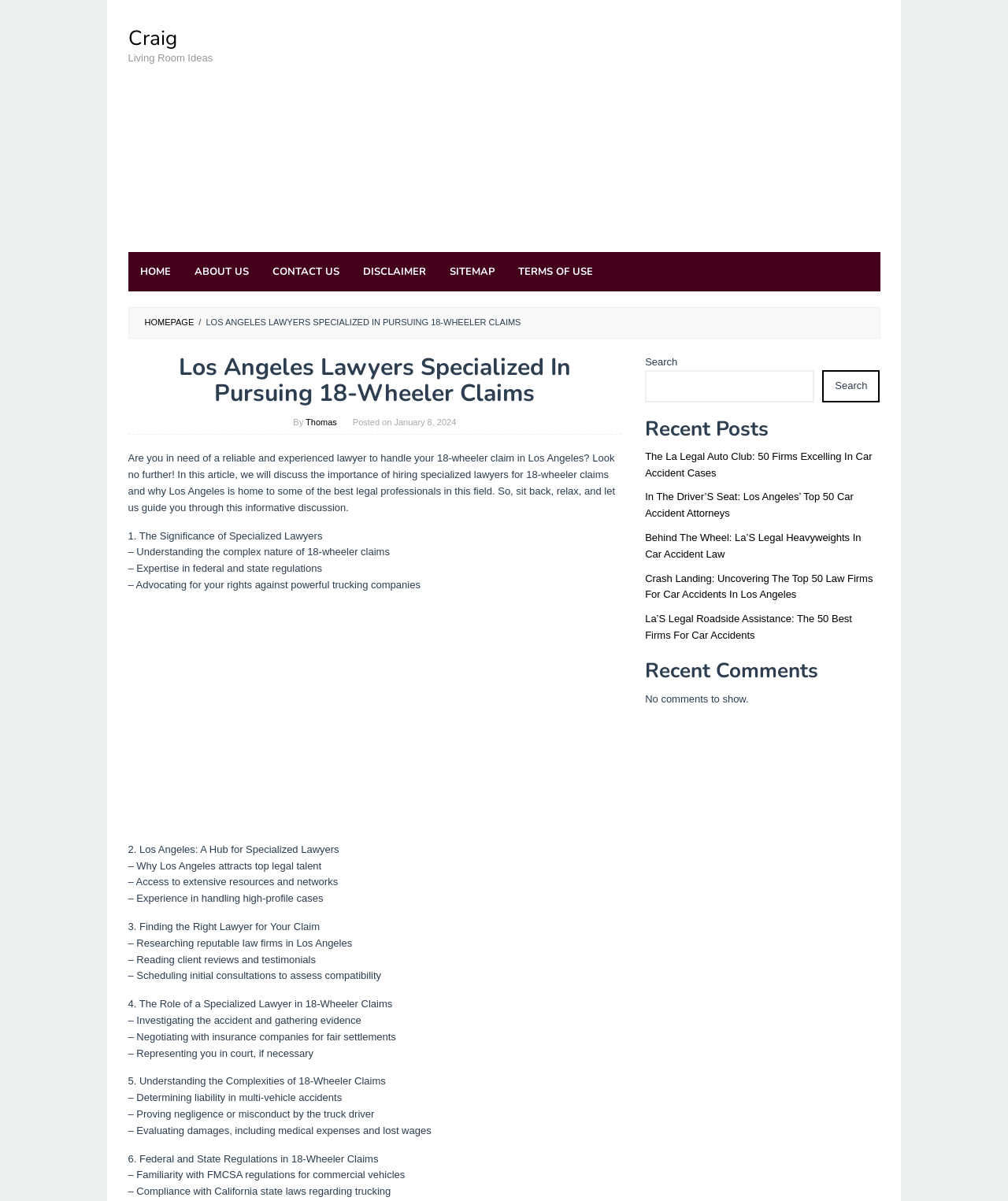Find the bounding box coordinates for the area you need to click to carry out the instruction: "Request a quote". The coordinates should be four float numbers between 0 and 1, indicated as [left, top, right, bottom].

None